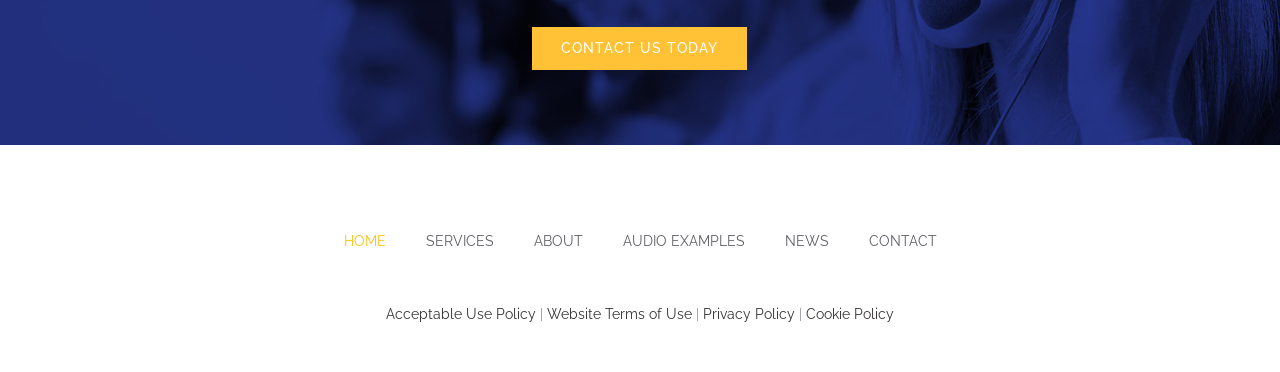Using the description: "Privacy Policy", identify the bounding box of the corresponding UI element in the screenshot.

[0.549, 0.822, 0.621, 0.865]